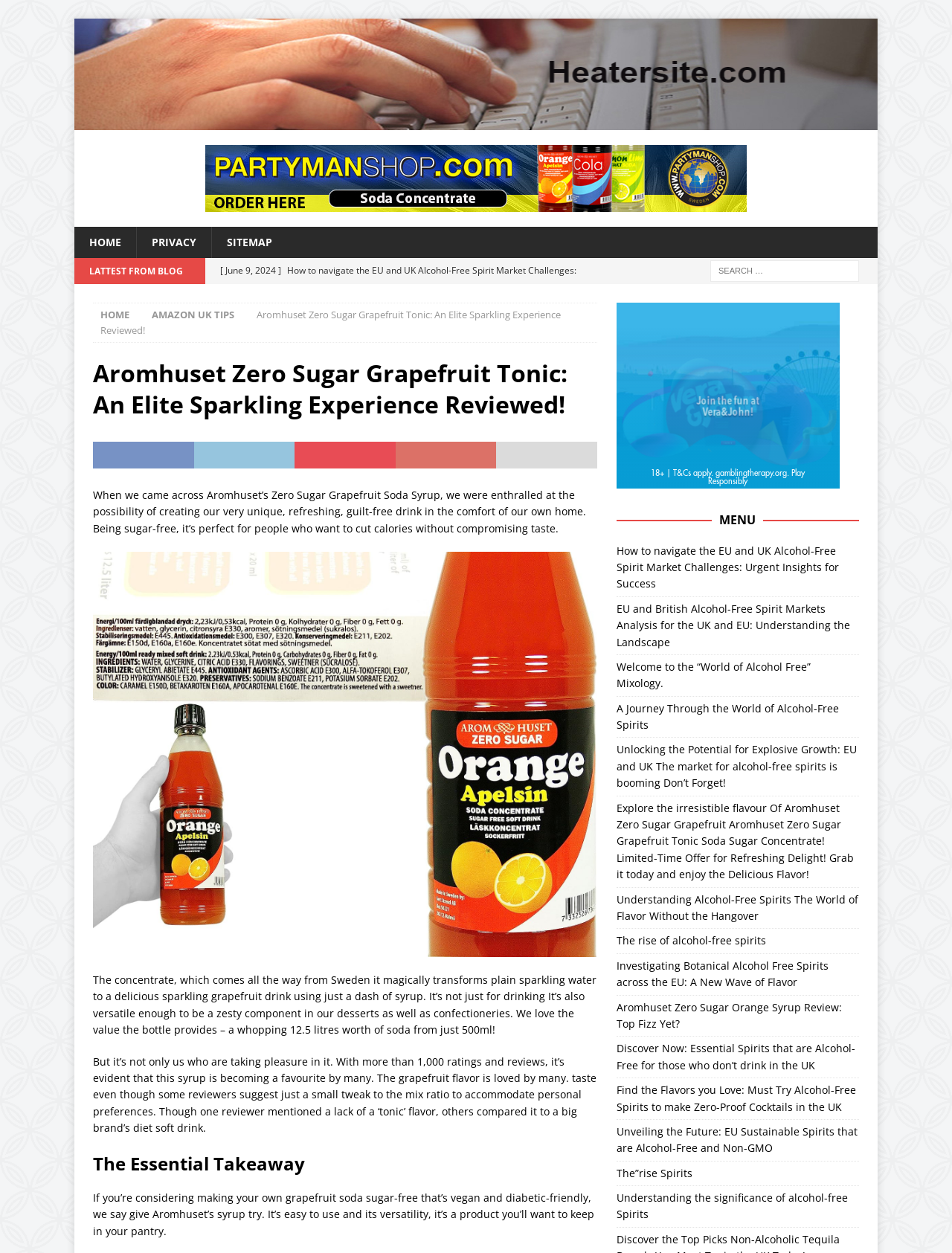Using the description "Amazon UK Tips", predict the bounding box of the relevant HTML element.

[0.159, 0.246, 0.246, 0.257]